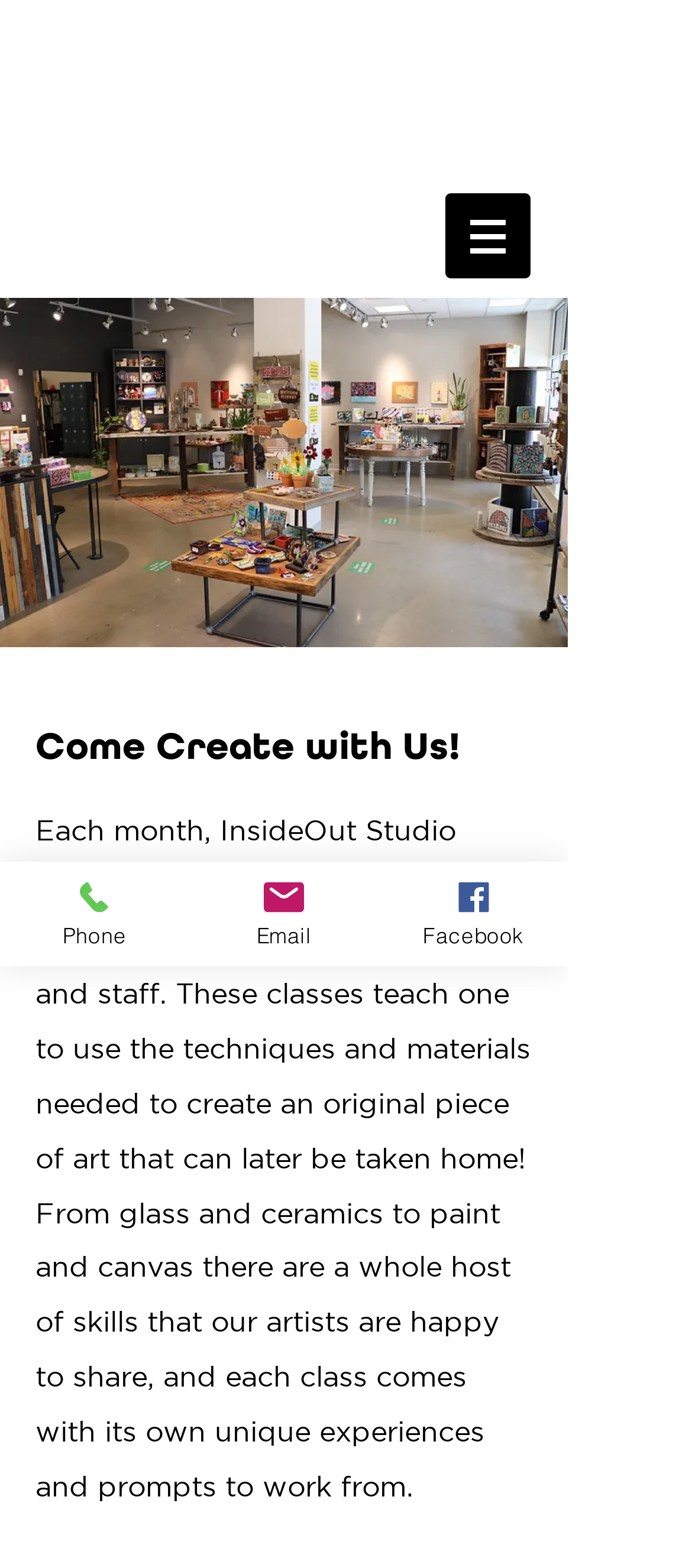What is the content of the image at the top?
Offer a detailed and exhaustive answer to the question.

The image at the top of the webpage is labeled as 'IMG_0149.JPG', suggesting that it might be a promotional image for the classes or the studio.